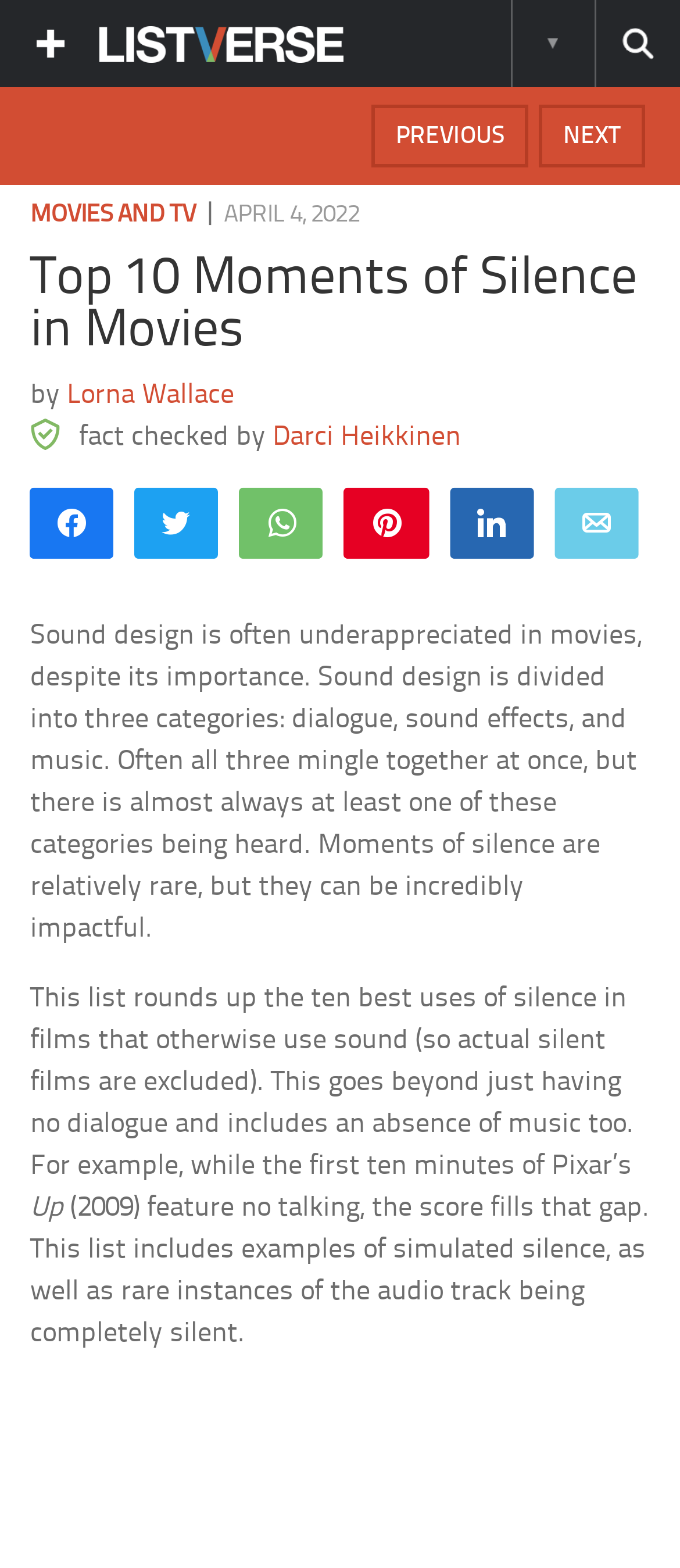Review the image closely and give a comprehensive answer to the question: What is the name of the Pixar movie mentioned in the article?

I found the name of the Pixar movie by reading the second paragraph of the article, which mentions 'Pixar’s Up' as an example of a movie that features no talking, but has a score that fills the gap.